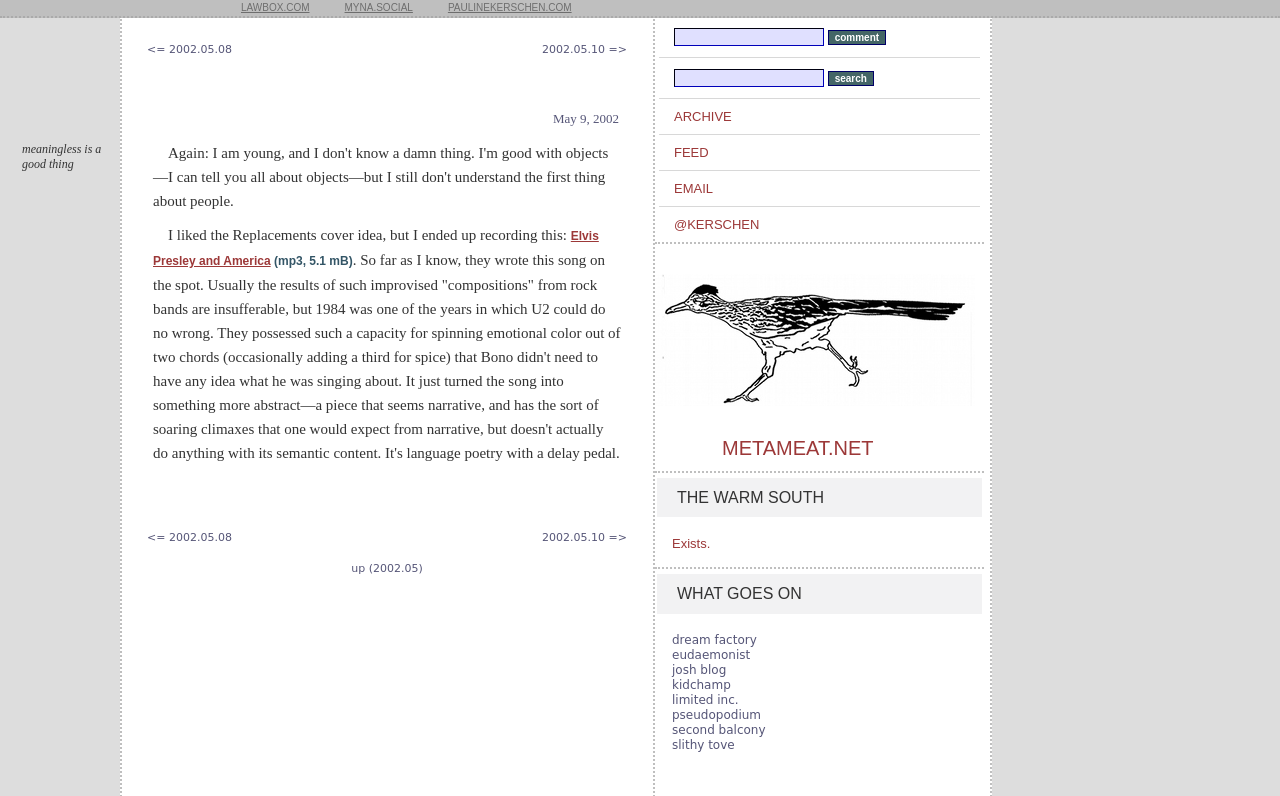Using the provided description name="commit" value="comment", find the bounding box coordinates for the UI element. Provide the coordinates in (top-left x, top-left y, bottom-right x, bottom-right y) format, ensuring all values are between 0 and 1.

[0.647, 0.038, 0.692, 0.057]